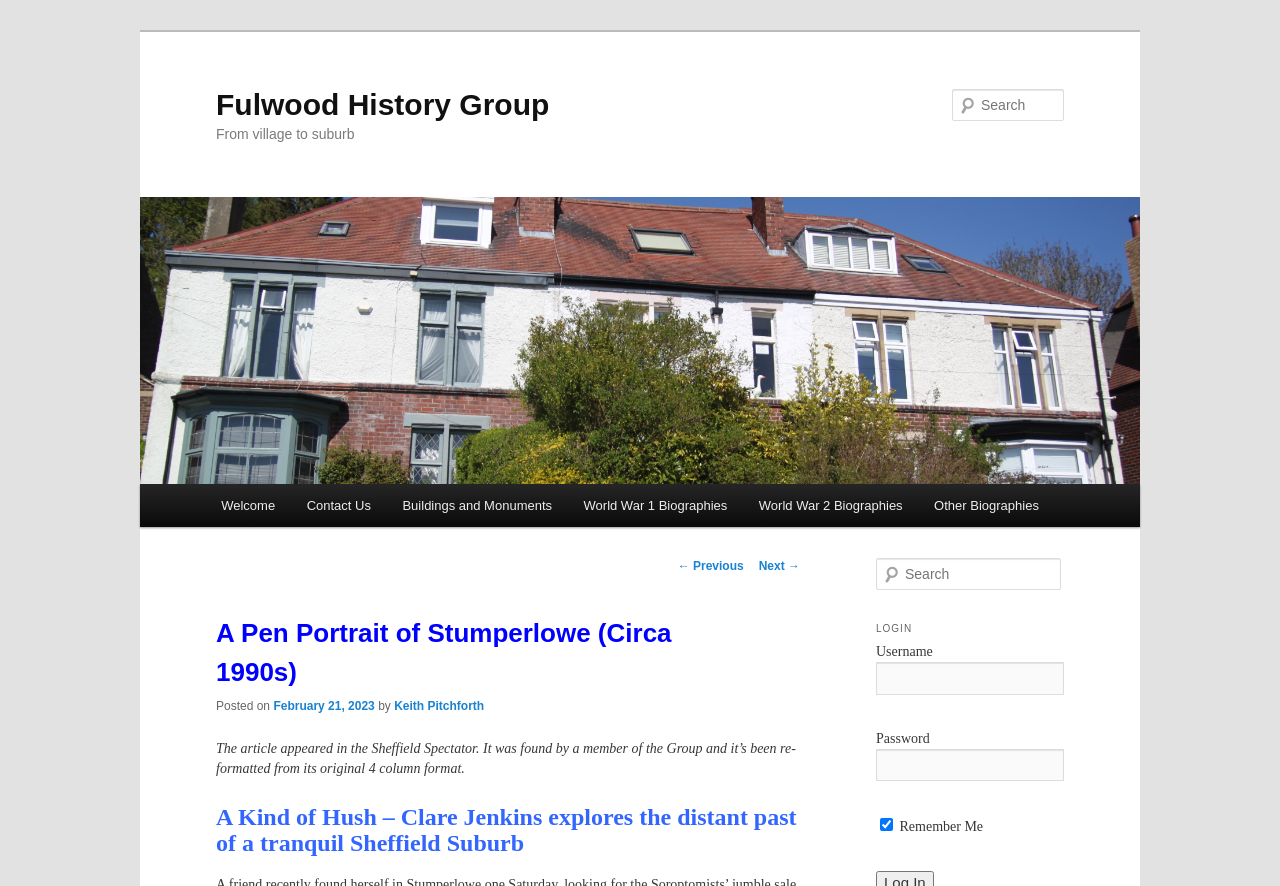Determine the bounding box coordinates of the region that needs to be clicked to achieve the task: "Search for a specific topic".

[0.684, 0.63, 0.829, 0.666]